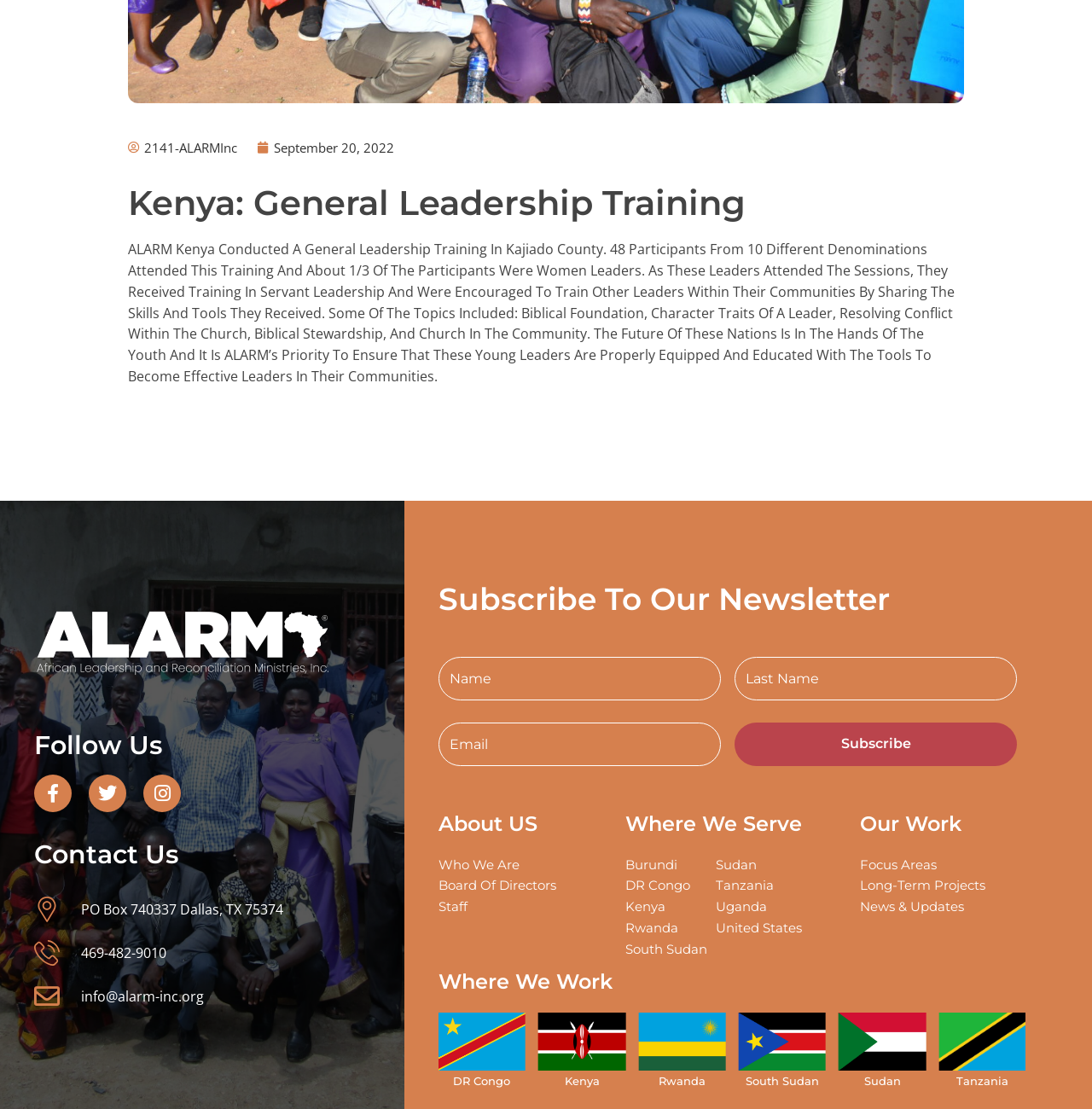What is the purpose of the 'Subscribe To Our Newsletter' section?
Please provide an in-depth and detailed response to the question.

The 'Subscribe To Our Newsletter' section, located at the middle of the webpage, allows users to input their name and email address to receive newsletters from the organization, indicating that the purpose of this section is to facilitate subscription to their newsletters.